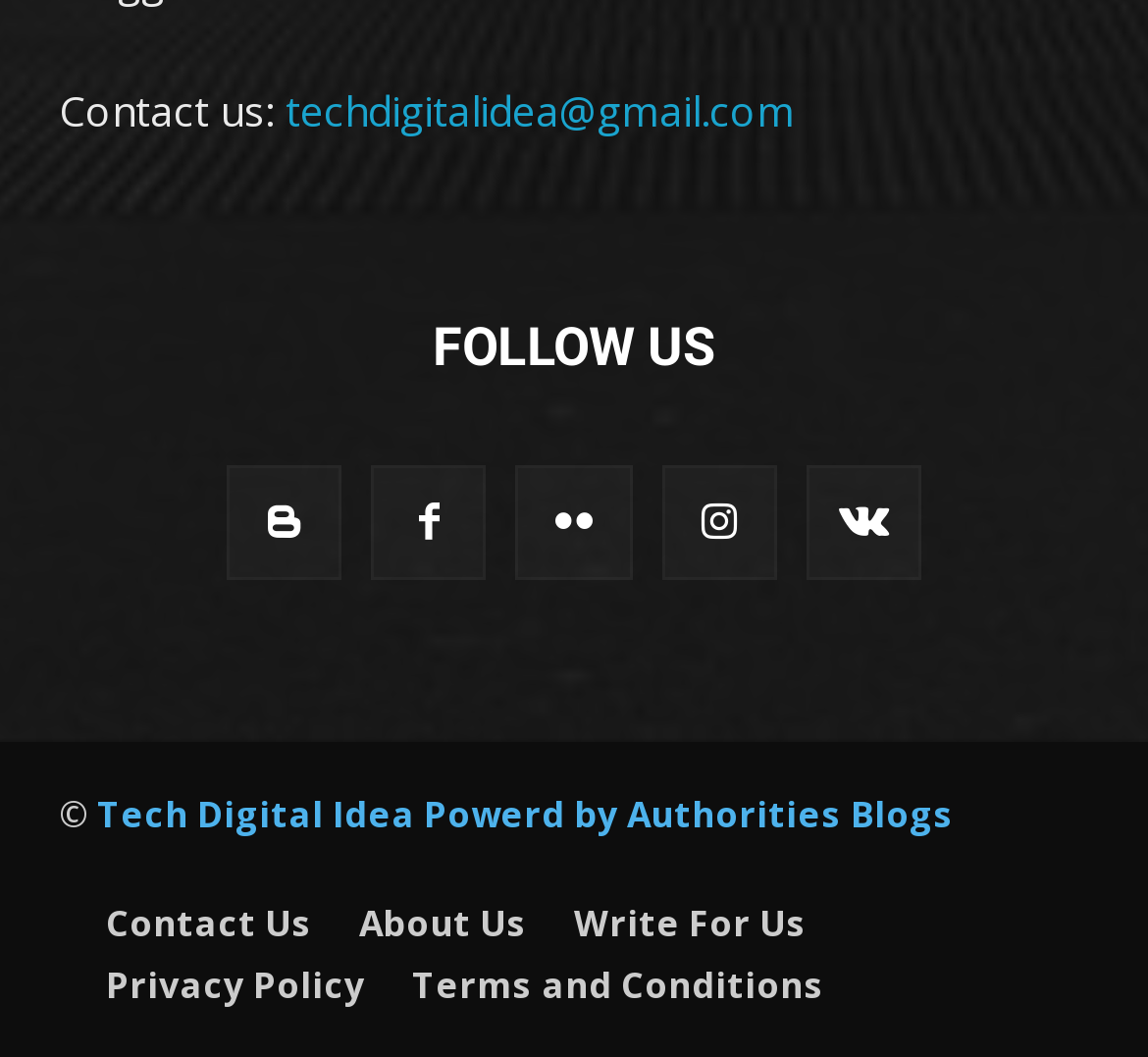What is the copyright symbol on the webpage?
Please craft a detailed and exhaustive response to the question.

The copyright symbol can be found at the bottom of the webpage, next to the 'Tech Digital Idea' link, indicating that the content of the webpage is copyrighted.